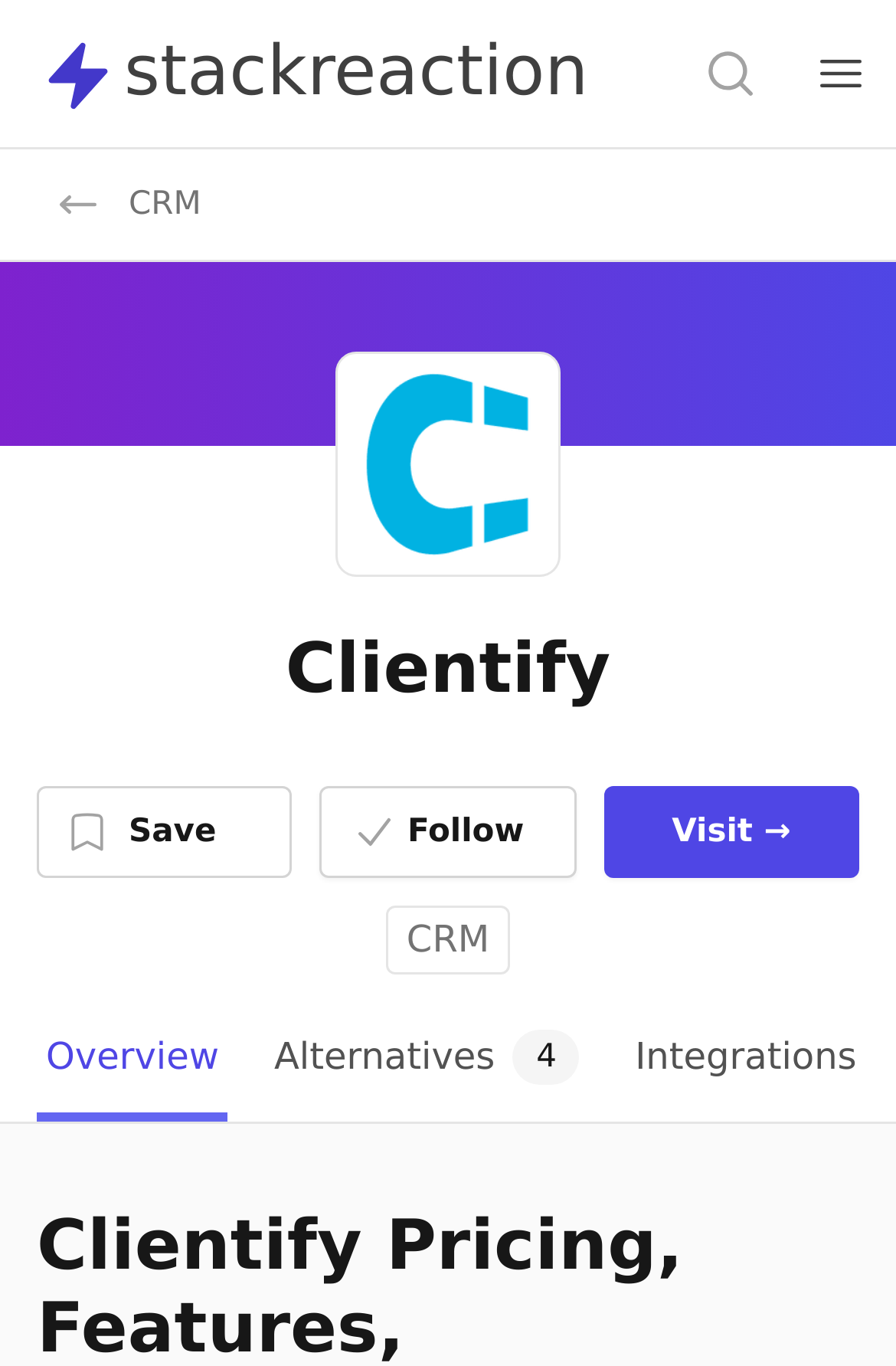Could you provide the bounding box coordinates for the portion of the screen to click to complete this instruction: "Open main menu"?

[0.877, 0.013, 1.0, 0.094]